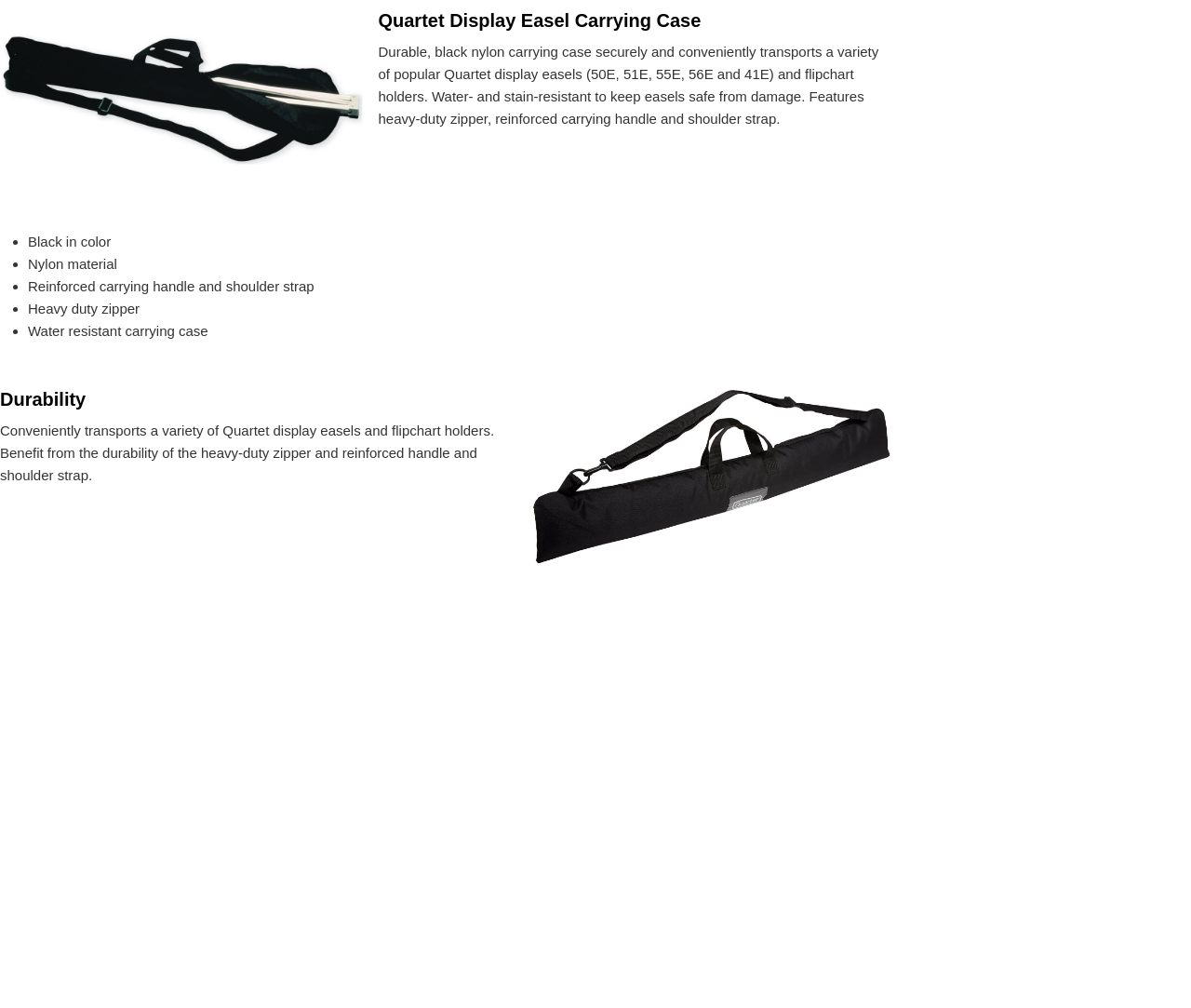What material is the Quartet Display Easel Carrying Case made of?
Refer to the screenshot and answer in one word or phrase.

Nylon